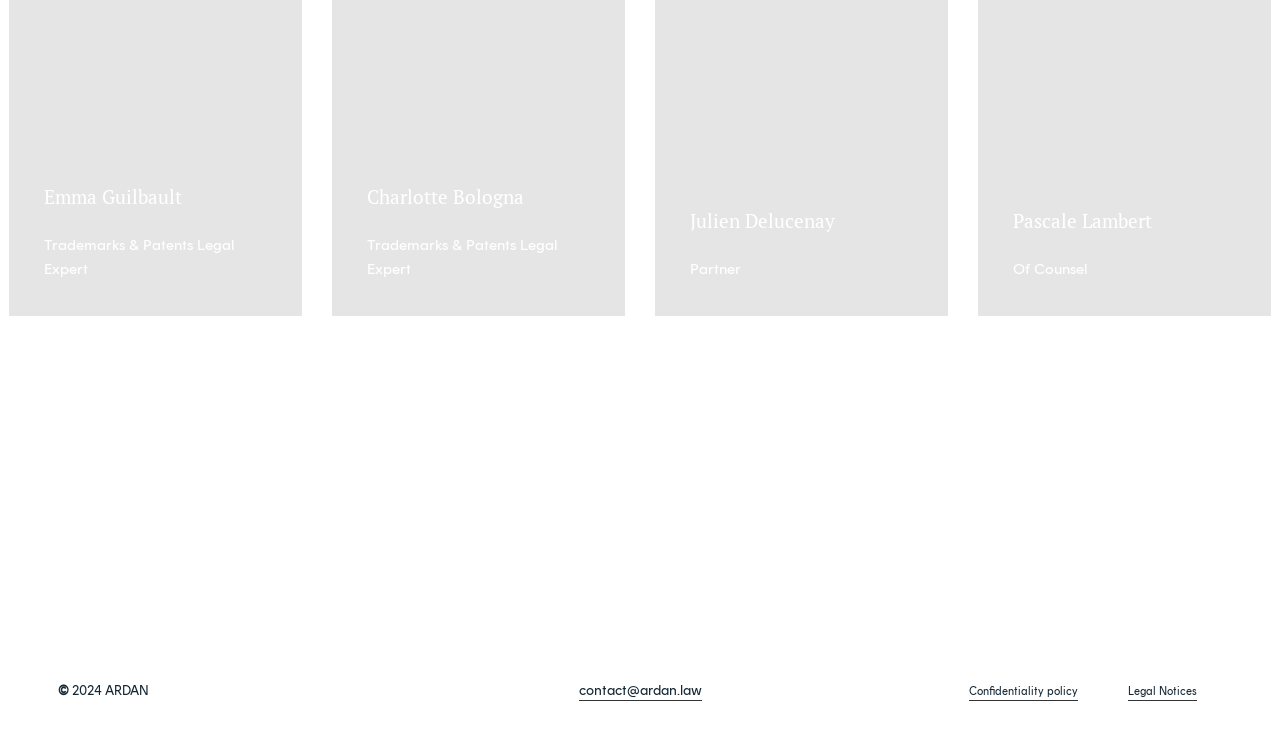Please specify the bounding box coordinates of the element that should be clicked to execute the given instruction: 'View Emma Guilbault's profile'. Ensure the coordinates are four float numbers between 0 and 1, expressed as [left, top, right, bottom].

[0.034, 0.252, 0.142, 0.283]